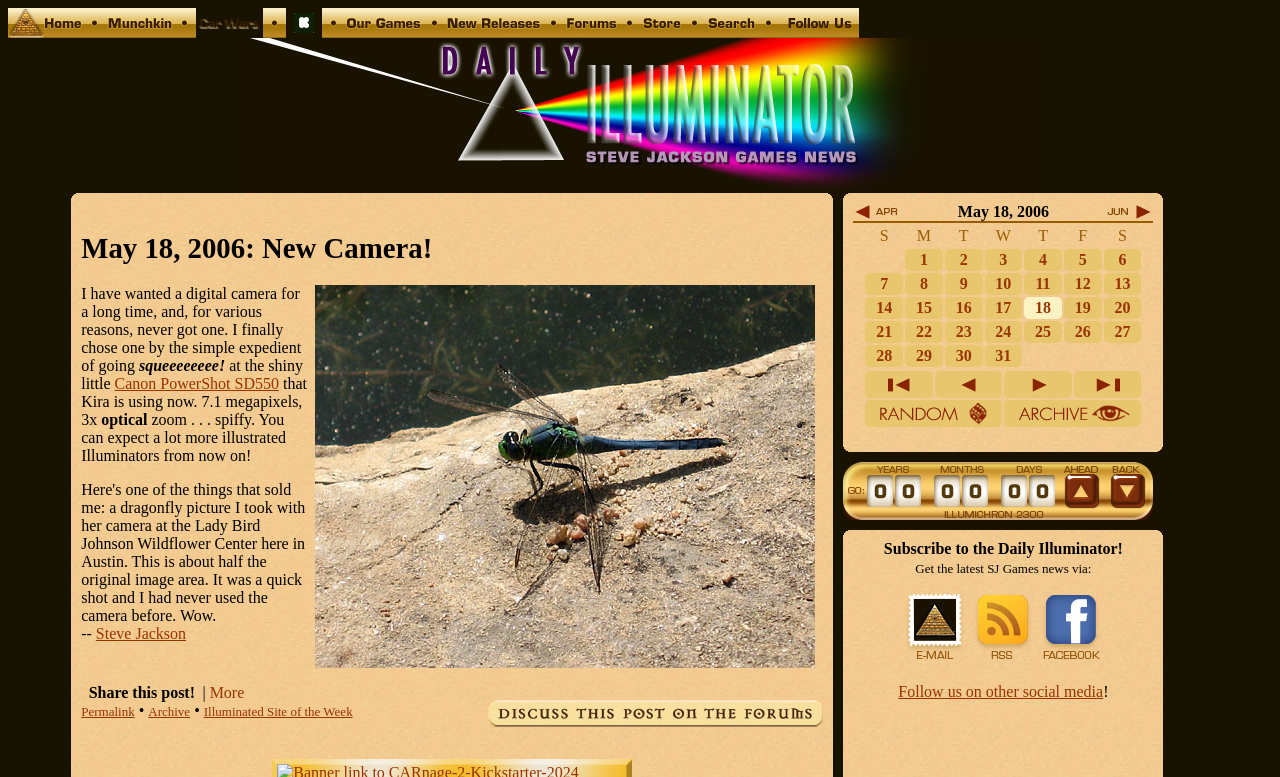Determine the bounding box coordinates for the element that should be clicked to follow this instruction: "Go to the 'New Releases' page". The coordinates should be given as four float numbers between 0 and 1, in the format [left, top, right, bottom].

[0.348, 0.031, 0.423, 0.053]